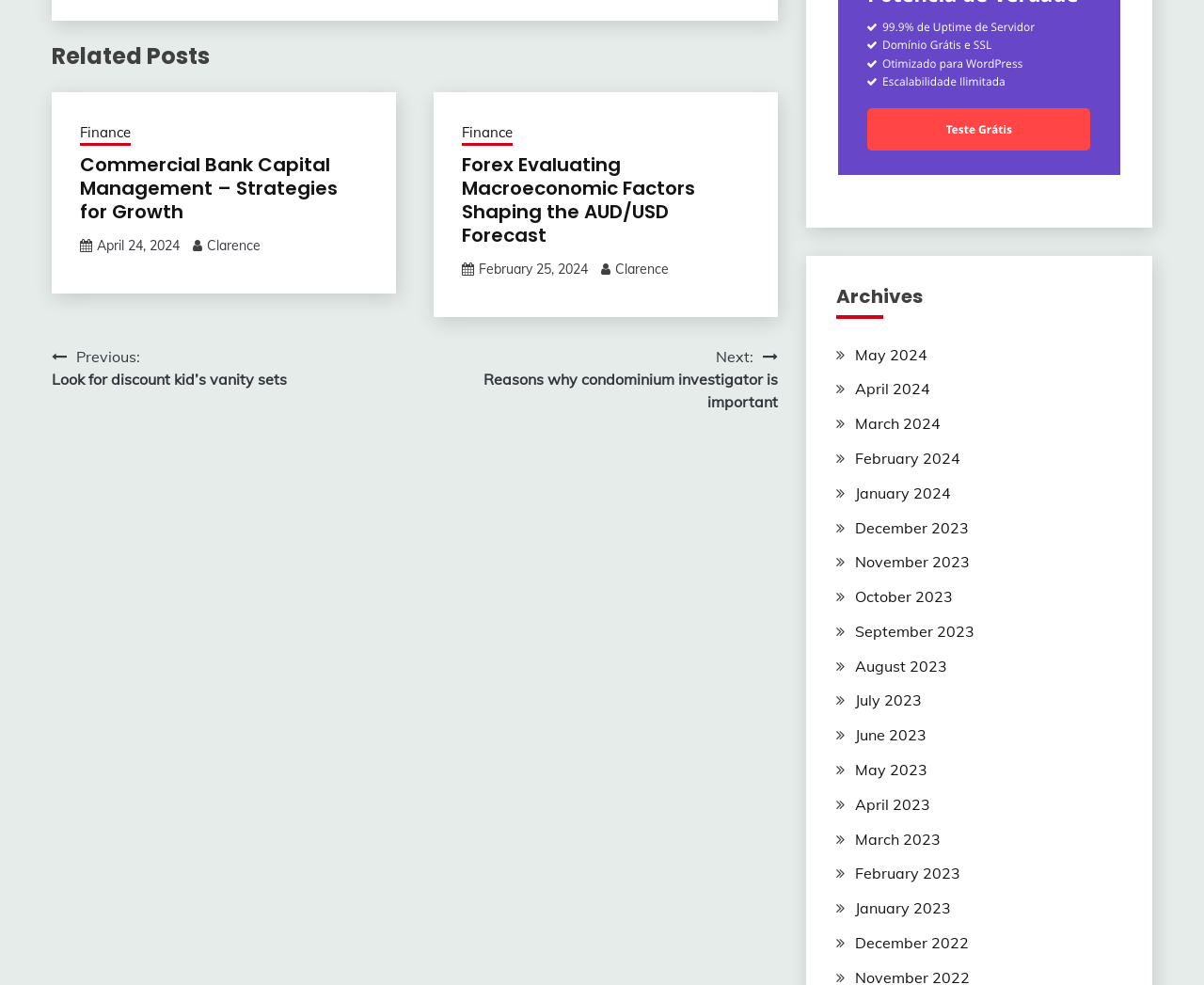Determine the bounding box coordinates of the clickable region to carry out the instruction: "Navigate to next post".

[0.344, 0.351, 0.646, 0.419]